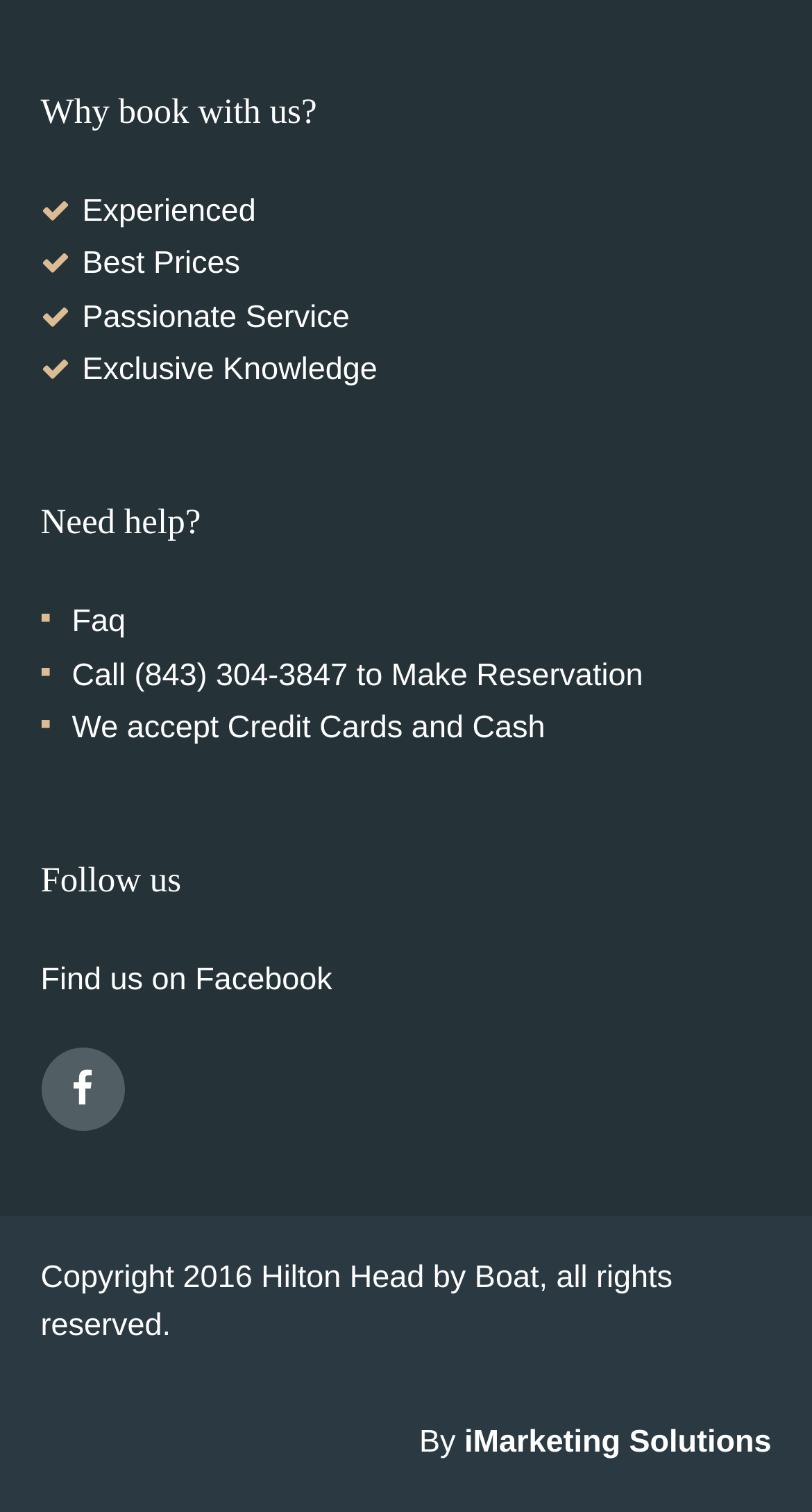Determine the bounding box coordinates of the UI element described below. Use the format (top-left x, top-left y, bottom-right x, bottom-right y) with floating point numbers between 0 and 1: iMarketing Solutions

[0.572, 0.942, 0.95, 0.966]